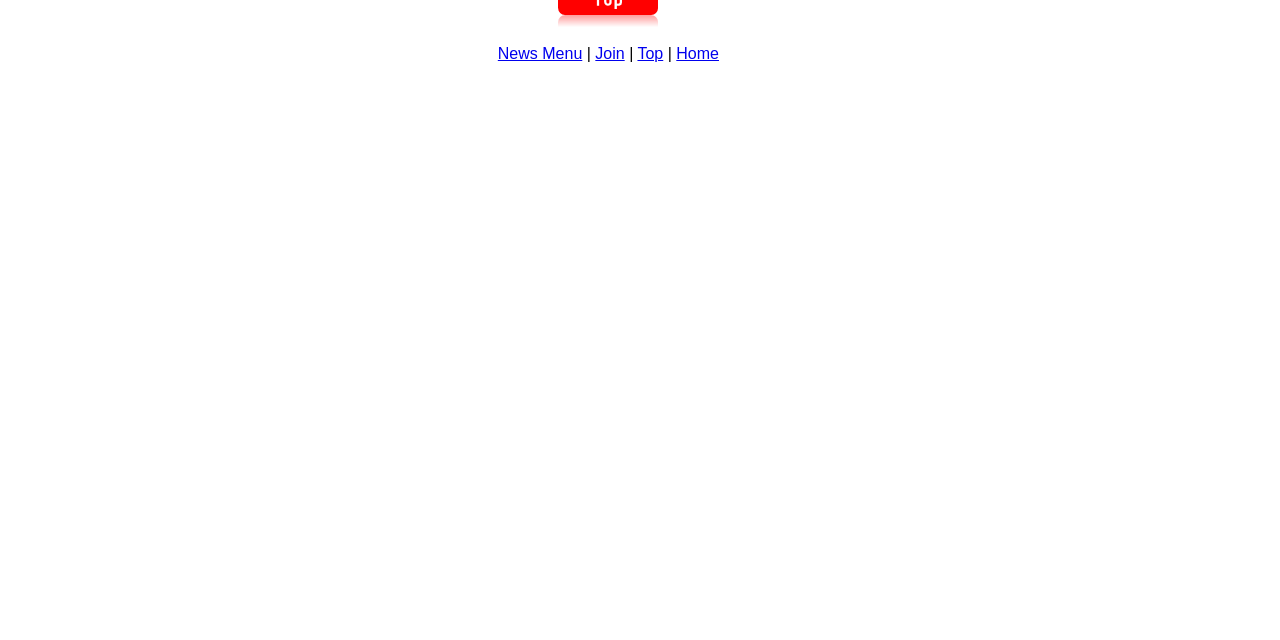Find the bounding box coordinates for the HTML element specified by: "Join".

[0.465, 0.07, 0.488, 0.097]